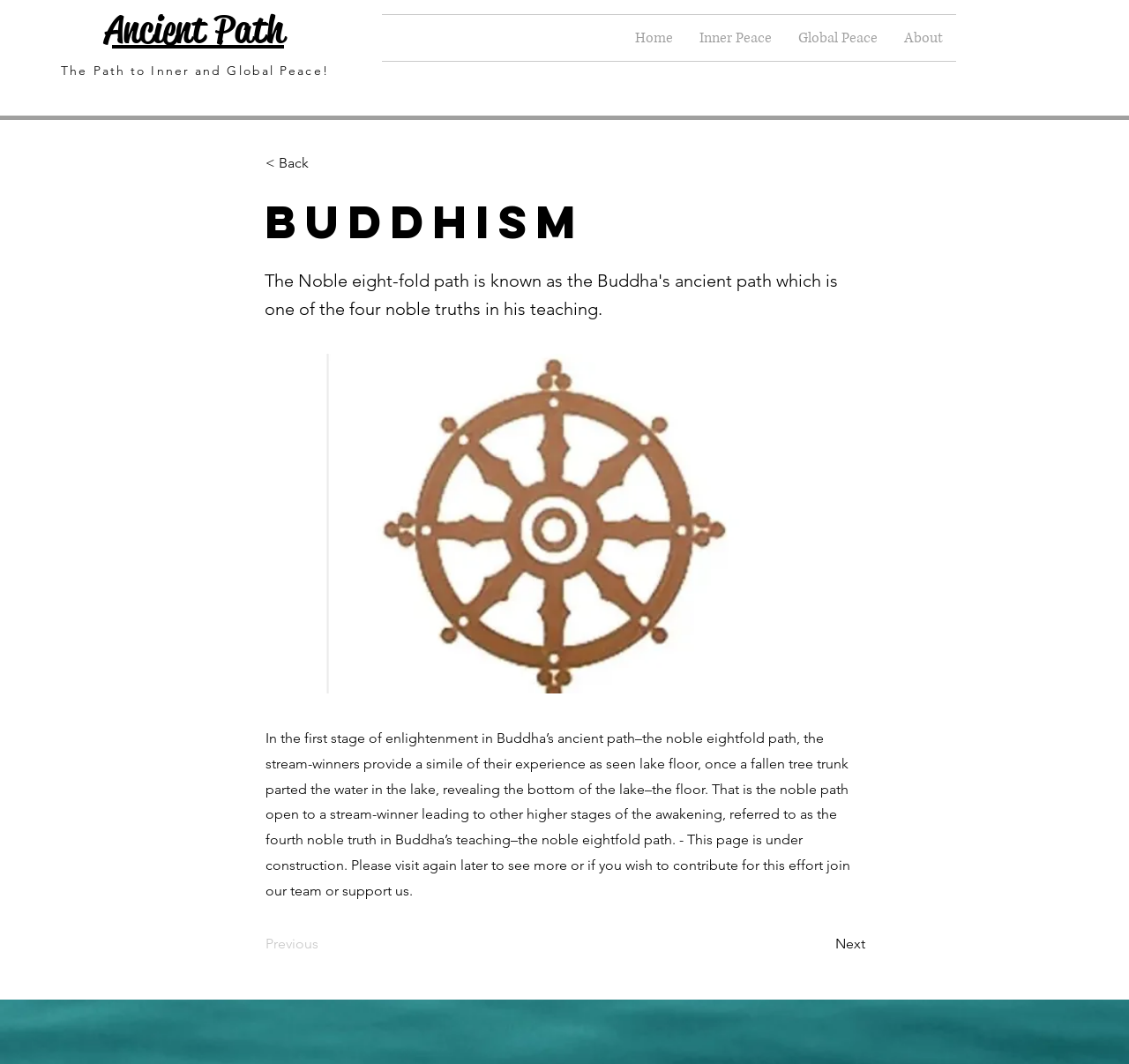What is the topic of the text on the webpage?
Using the picture, provide a one-word or short phrase answer.

Buddha's teaching